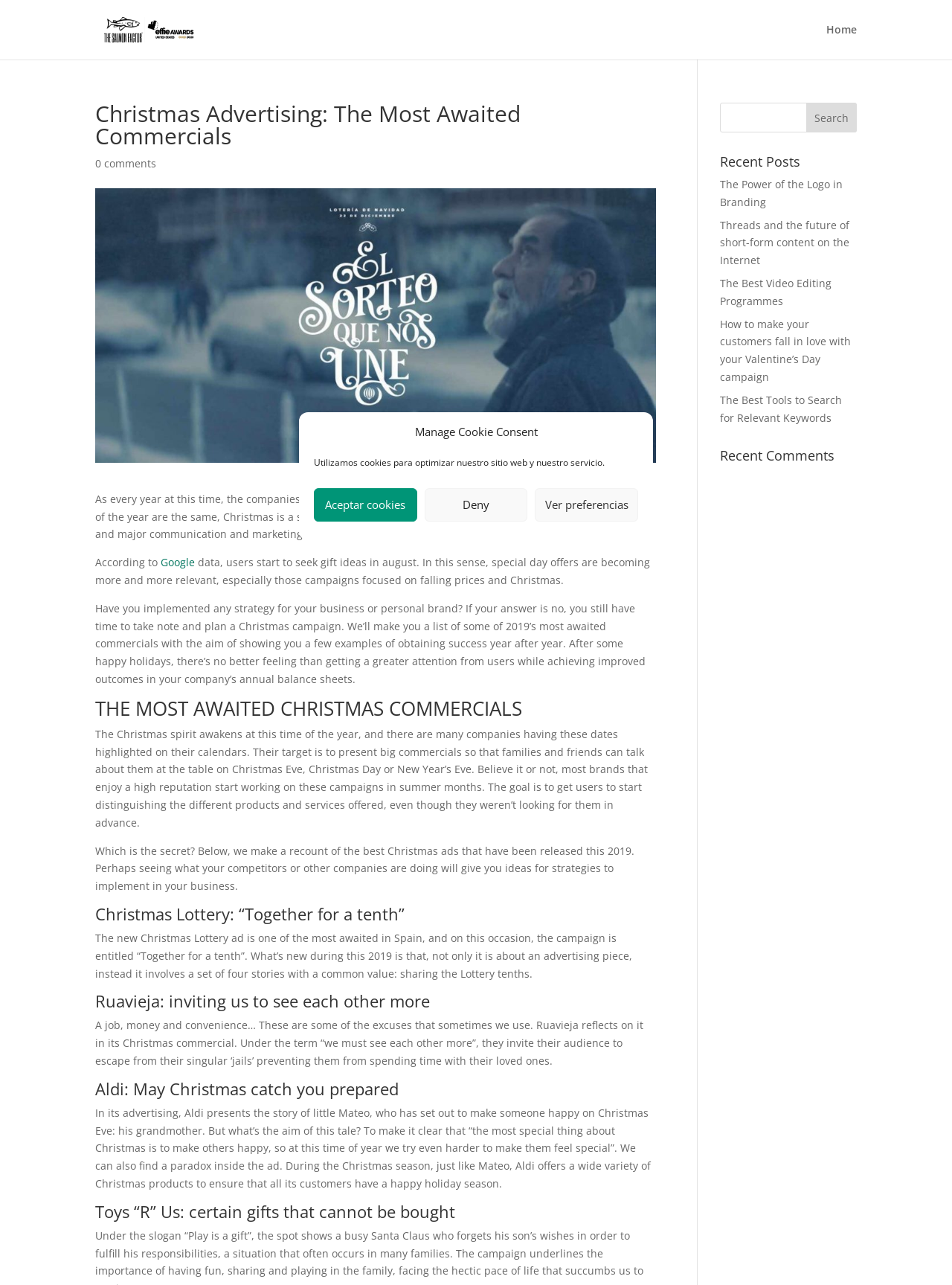Find the bounding box coordinates of the element you need to click on to perform this action: 'Search for something'. The coordinates should be represented by four float values between 0 and 1, in the format [left, top, right, bottom].

[0.756, 0.08, 0.9, 0.103]